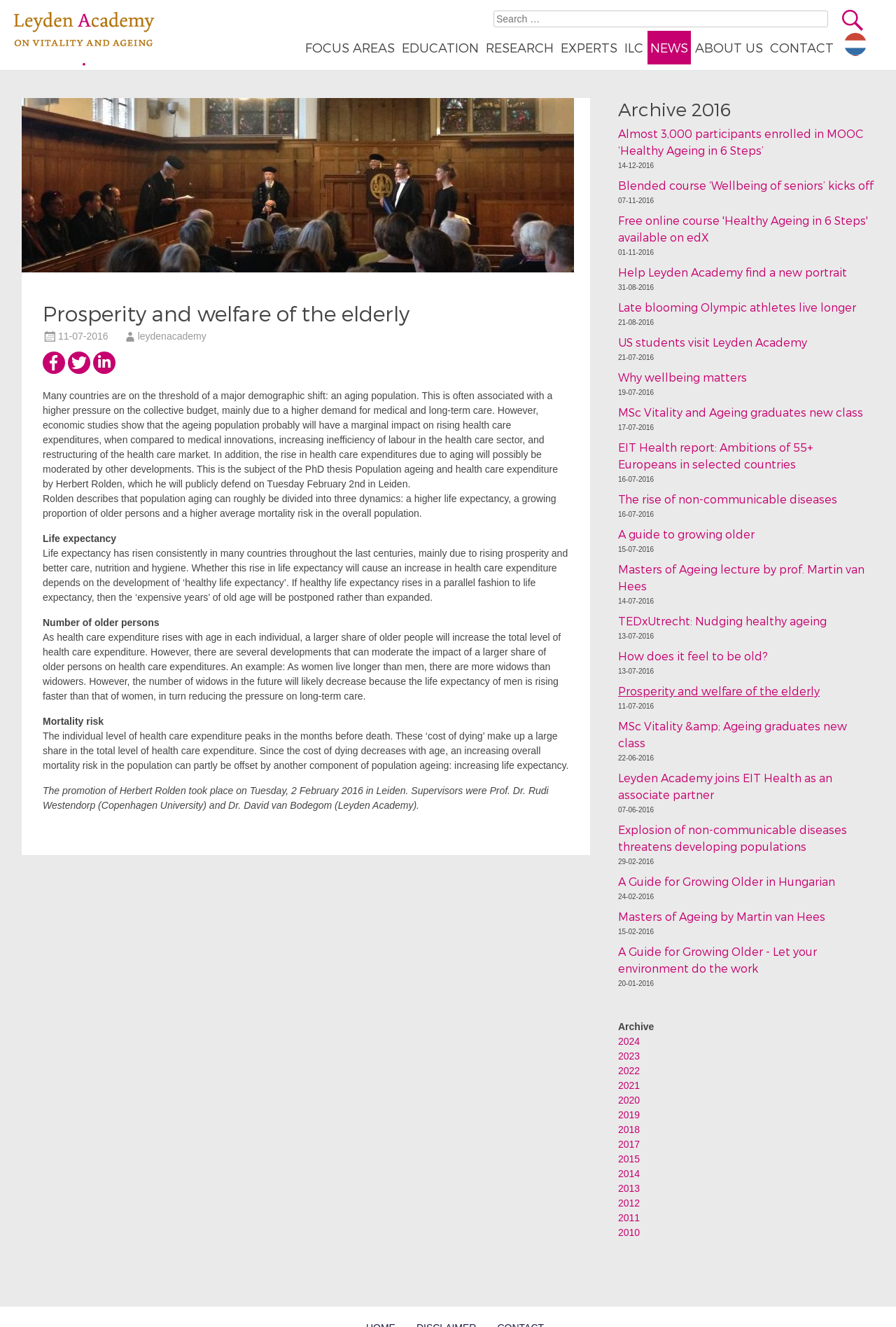Describe all the significant parts and information present on the webpage.

The webpage is about the Leyden Academy, with a focus on the prosperity and welfare of the elderly. At the top, there is a heading "Leyden Academy" and a search bar. Below the search bar, there are several links to different focus areas, including "FOCUS AREAS", "EDUCATION", "RESEARCH", "EXPERTS", "ILC", "NEWS", "ABOUT US", and "CONTACT".

The main content of the page is an article about the PhD thesis "Population ageing and health care expenditure" by Herbert Rolden. The article discusses how population aging can be divided into three dynamics: a higher life expectancy, a growing proportion of older persons, and a higher average mortality risk in the overall population. It also explains how these dynamics affect health care expenditure.

On the right side of the page, there are several social media links, including "Share on Facebook", "Tweet", and "Share on LinkedIn", each with a corresponding image.

At the bottom of the page, there is a footer section with a heading "Archive 2016" and several news articles from 2016, each with a heading, a link, and a date. The articles are about various topics related to healthy aging, such as online courses, research findings, and events.

Overall, the webpage is well-organized and easy to navigate, with a clear focus on the topic of healthy aging and the Leyden Academy's research and activities in this area.